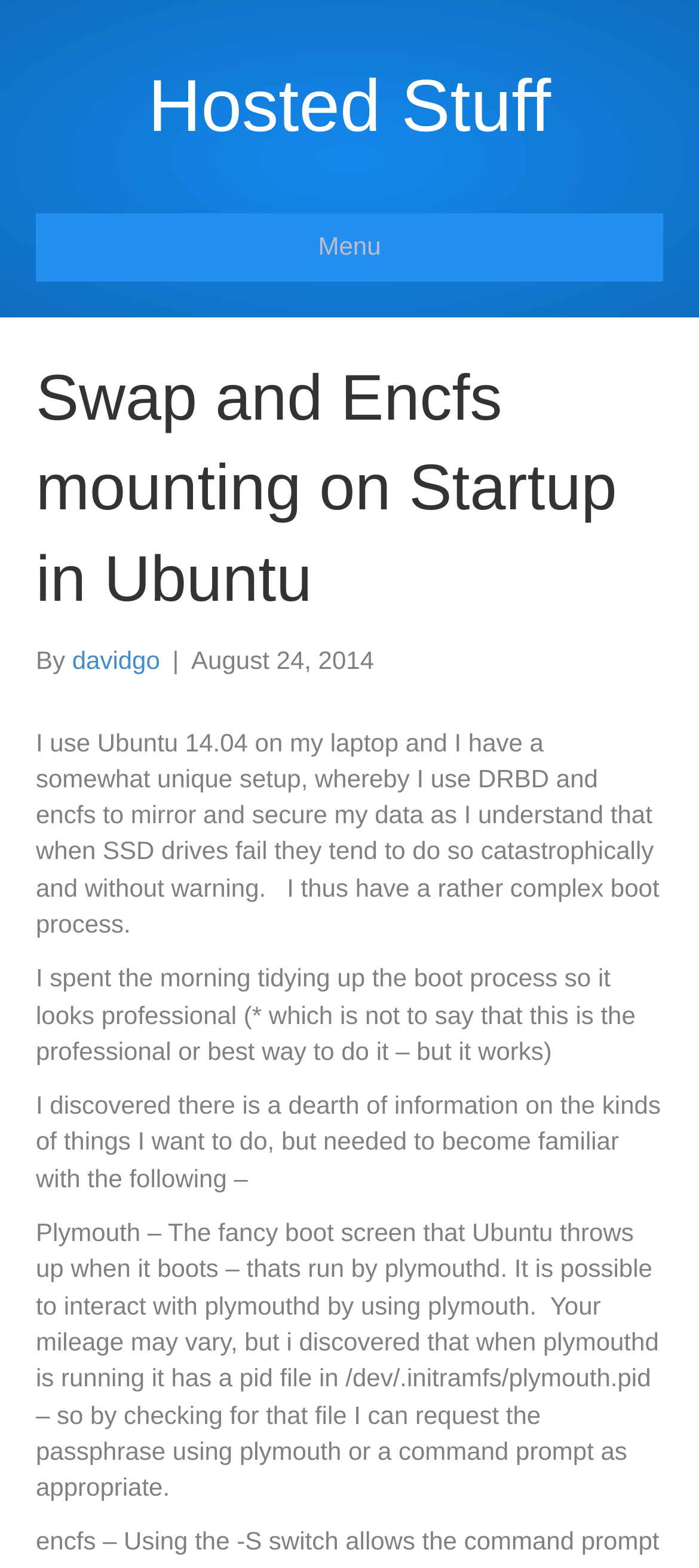Please predict the bounding box coordinates (top-left x, top-left y, bottom-right x, bottom-right y) for the UI element in the screenshot that fits the description: Menu

[0.051, 0.137, 0.949, 0.18]